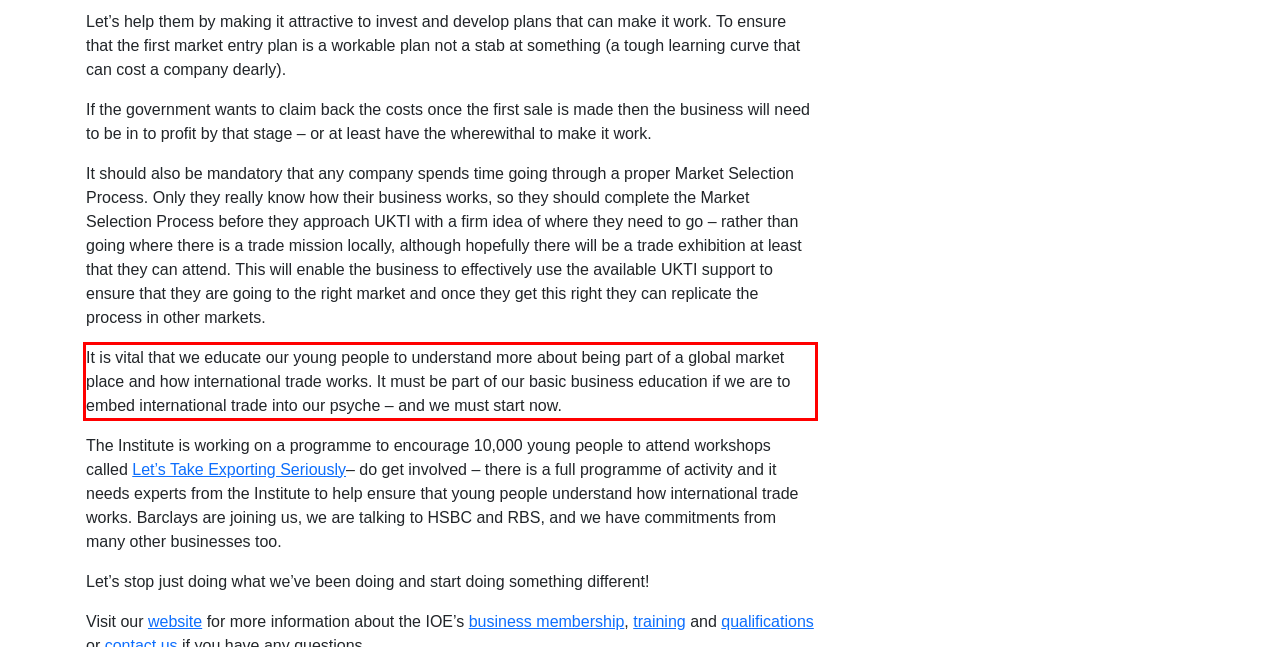Please examine the webpage screenshot containing a red bounding box and use OCR to recognize and output the text inside the red bounding box.

It is vital that we educate our young people to understand more about being part of a global market place and how international trade works. It must be part of our basic business education if we are to embed international trade into our psyche – and we must start now.